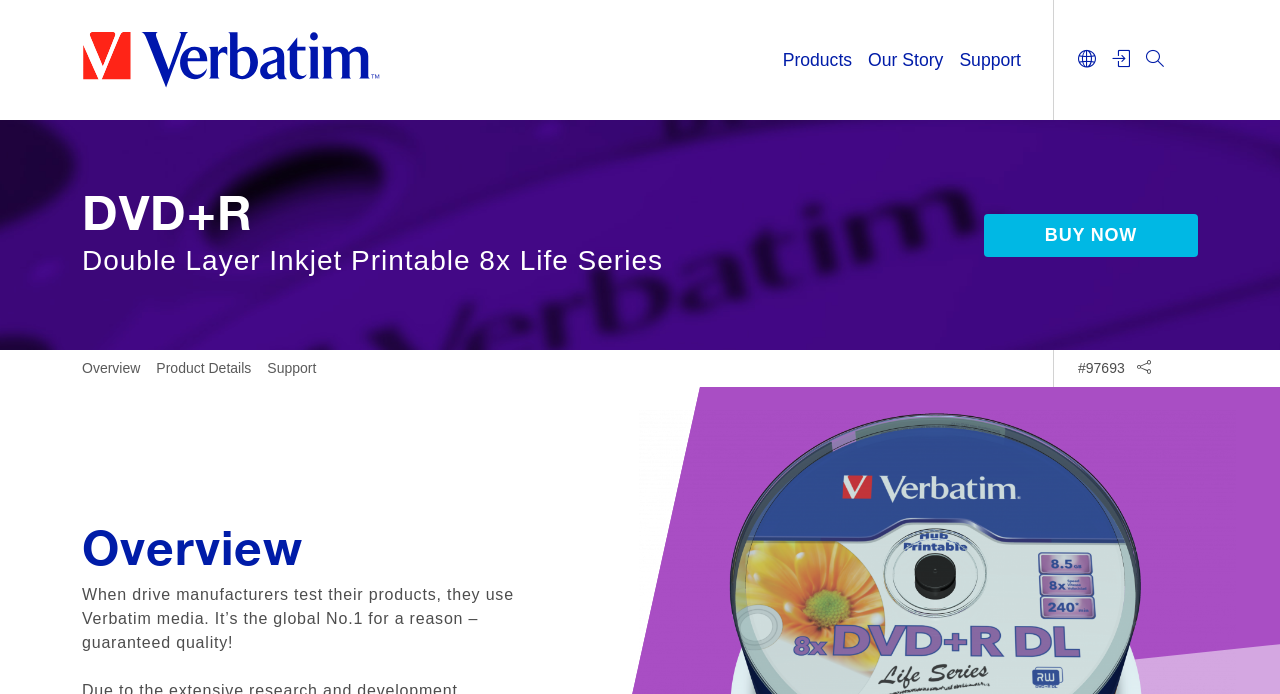Please answer the following question using a single word or phrase: 
What is the section below the product heading?

Overview